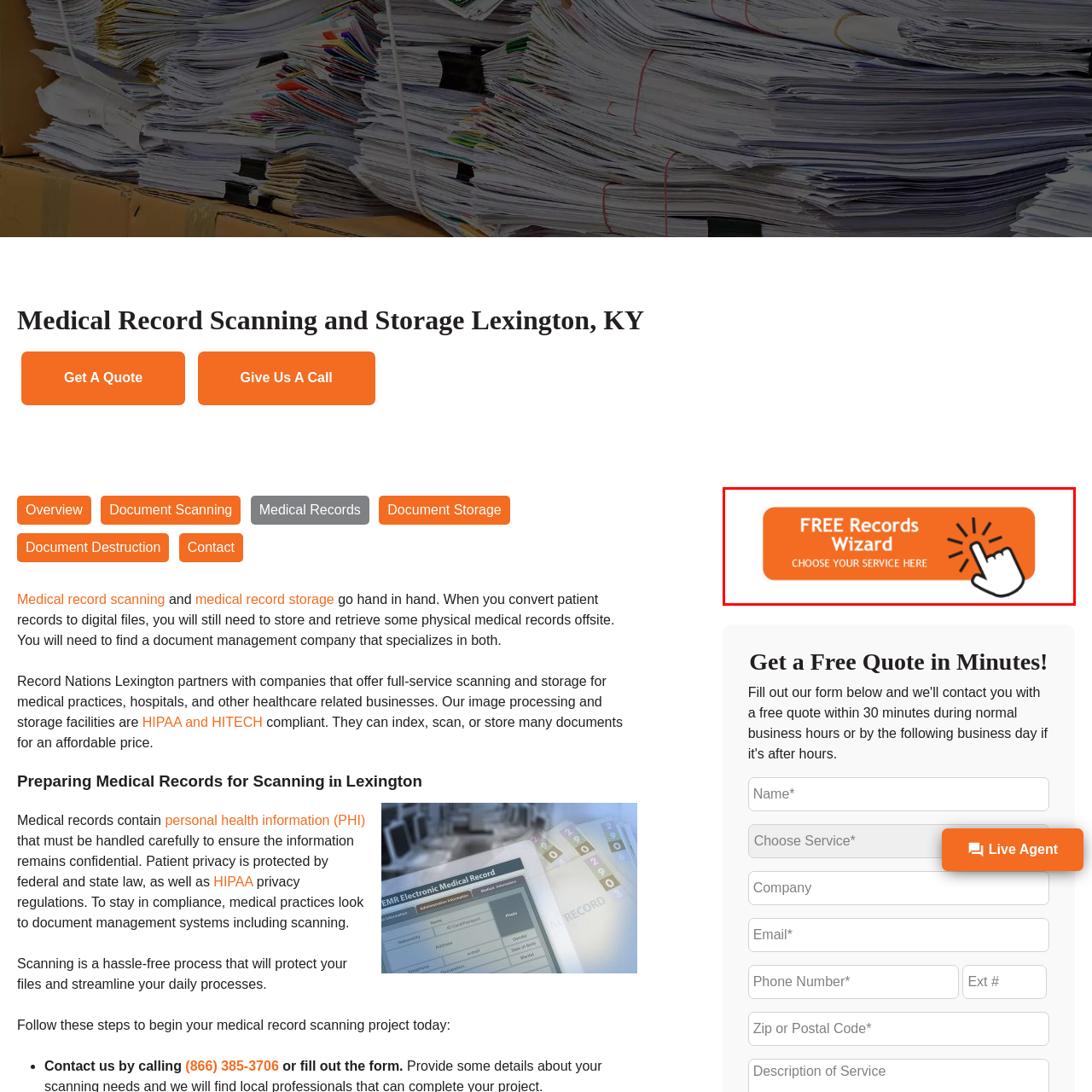Look at the section of the image marked by the red box and offer an in-depth answer to the next question considering the visual cues: What is the text on the button?

The bold white letters on the button clearly display the text 'FREE Records Wizard', indicating the service being offered.